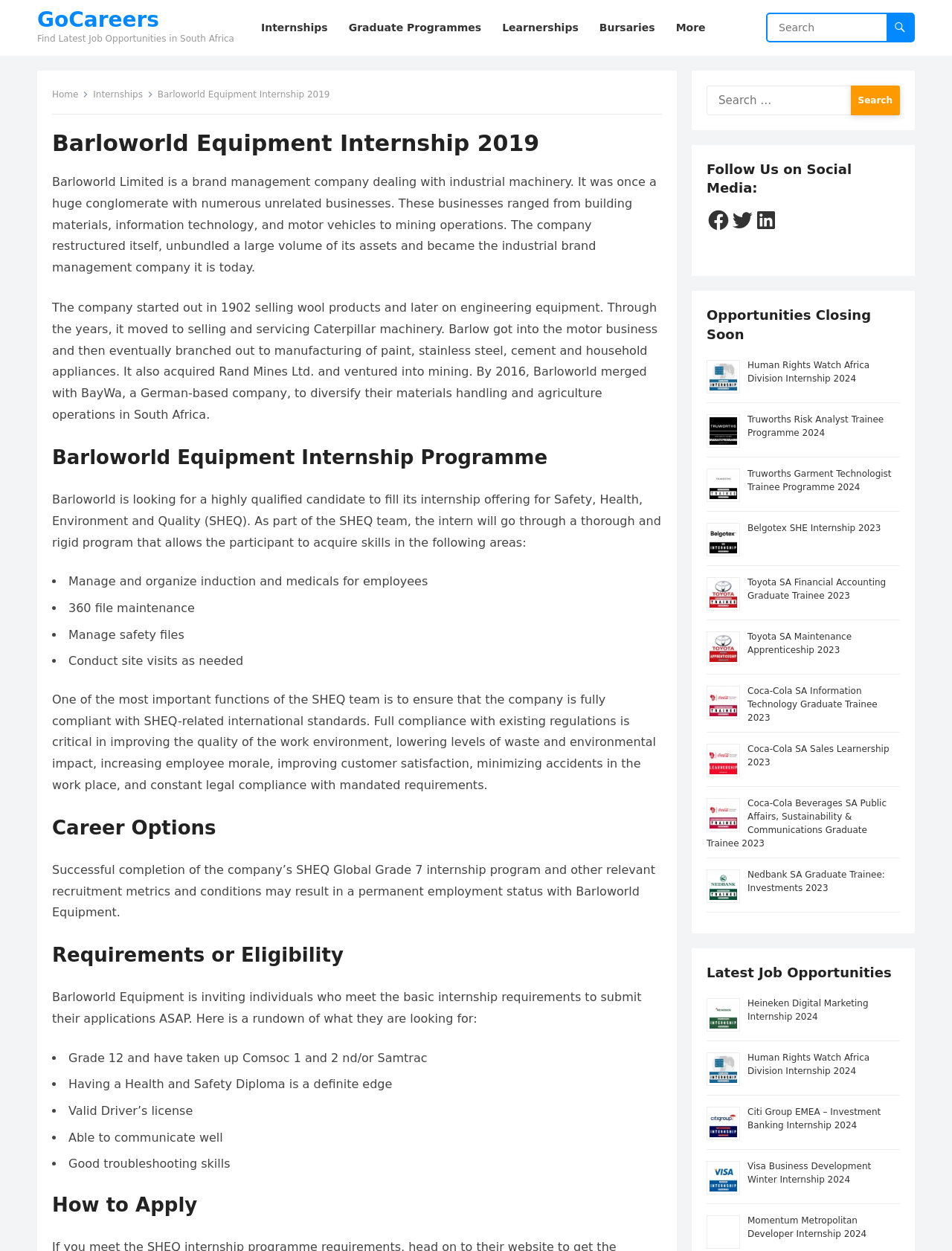Observe the image and answer the following question in detail: What is the benefit of completing the internship program?

The benefit is mentioned in the text 'Successful completion of the company’s SHEQ Global Grade 7 internship program and other relevant recruitment metrics and conditions may result in a permanent employment status with Barloworld Equipment.'